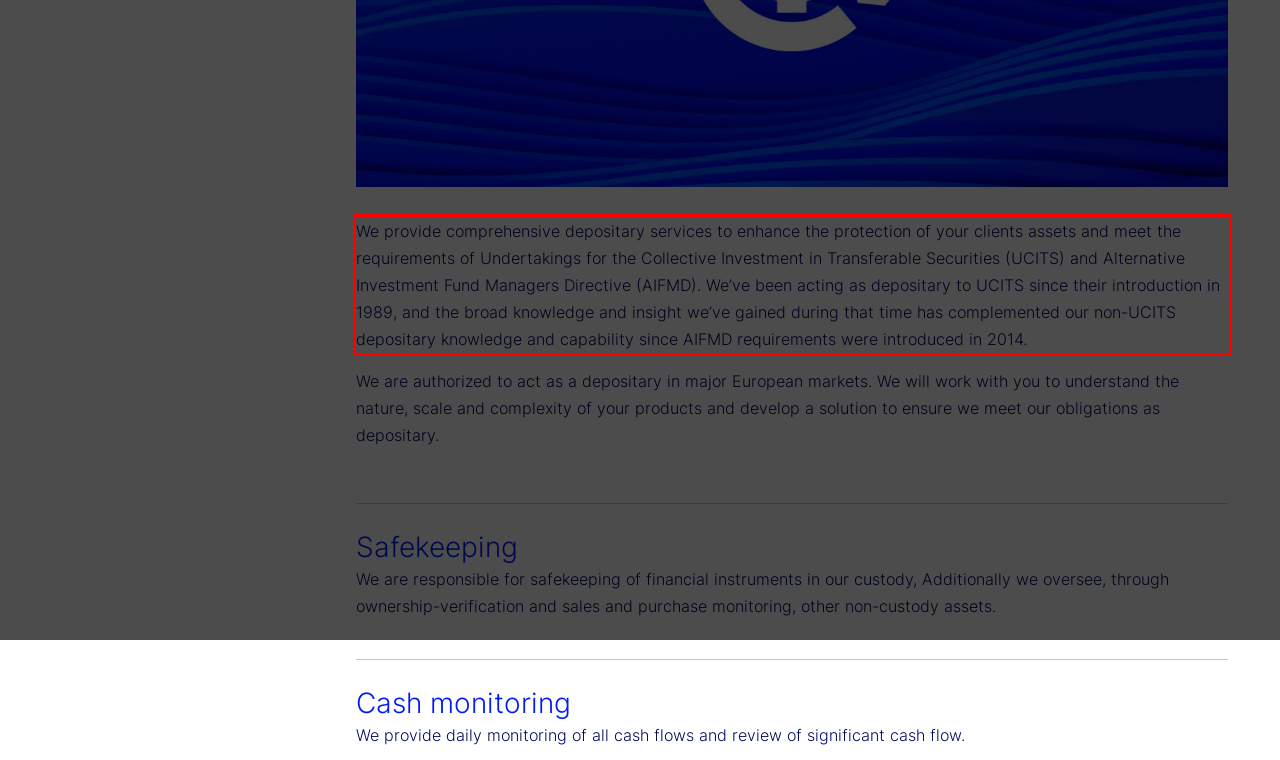You are given a screenshot showing a webpage with a red bounding box. Perform OCR to capture the text within the red bounding box.

We provide comprehensive depositary services to enhance the protection of your clients assets and meet the requirements of Undertakings for the Collective Investment in Transferable Securities (UCITS) and Alternative Investment Fund Managers Directive (AIFMD). We’ve been acting as depositary to UCITS since their introduction in 1989, and the broad knowledge and insight we’ve gained during that time has complemented our non-UCITS depositary knowledge and capability since AIFMD requirements were introduced in 2014.